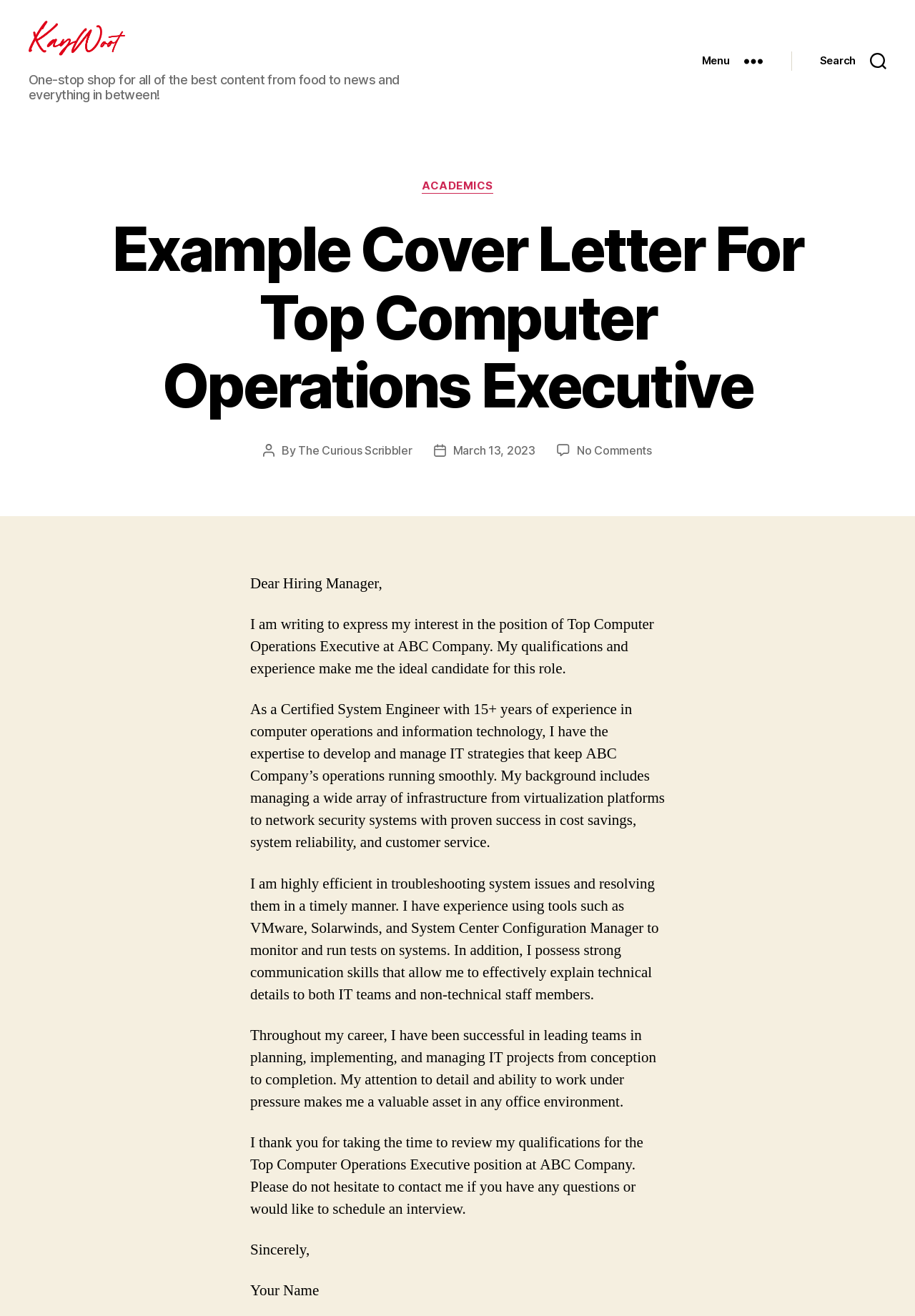What is the position the author is applying for?
Using the visual information from the image, give a one-word or short-phrase answer.

Top Computer Operations Executive